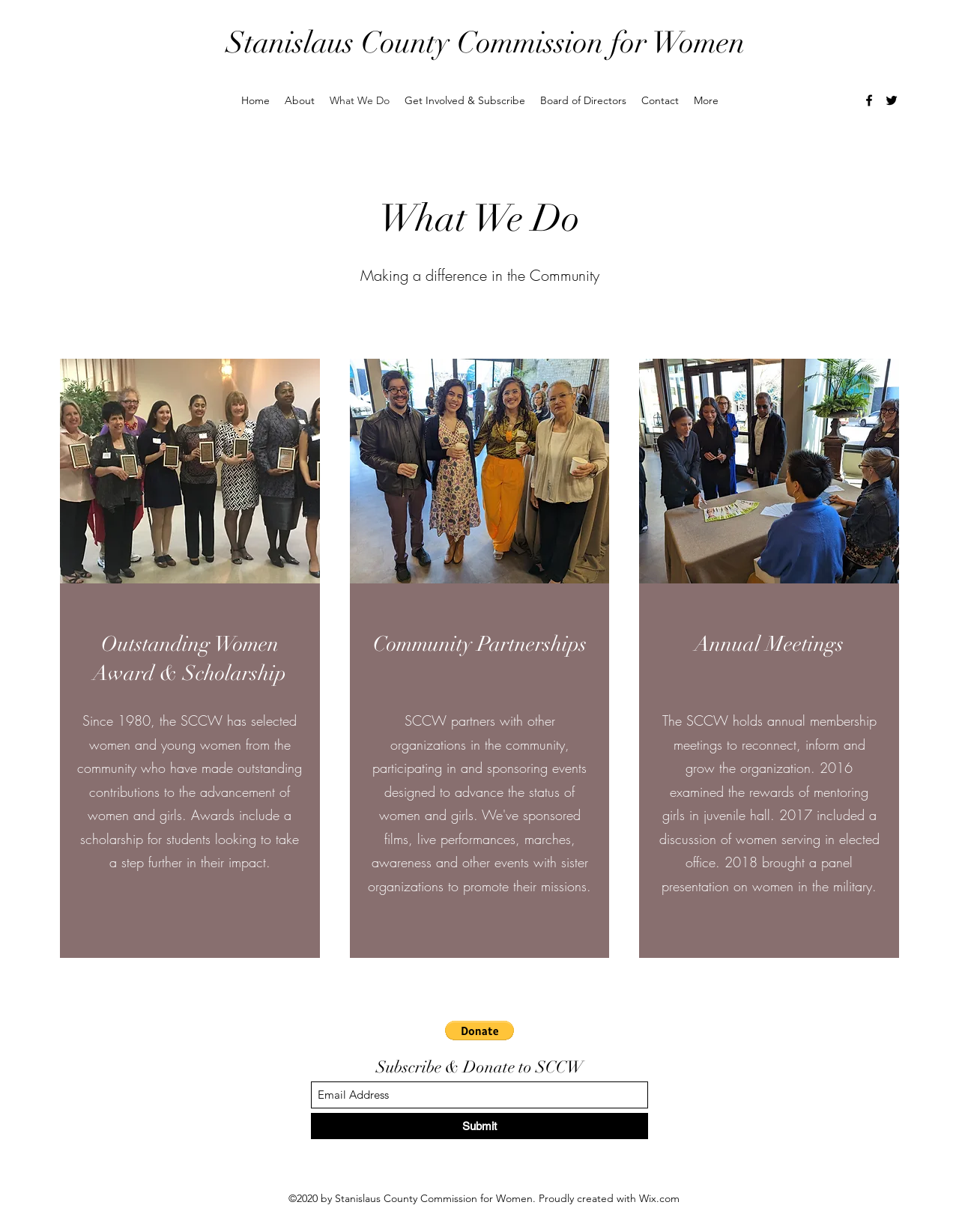Locate the bounding box coordinates of the clickable region necessary to complete the following instruction: "Click on the Facebook link". Provide the coordinates in the format of four float numbers between 0 and 1, i.e., [left, top, right, bottom].

[0.898, 0.075, 0.914, 0.088]